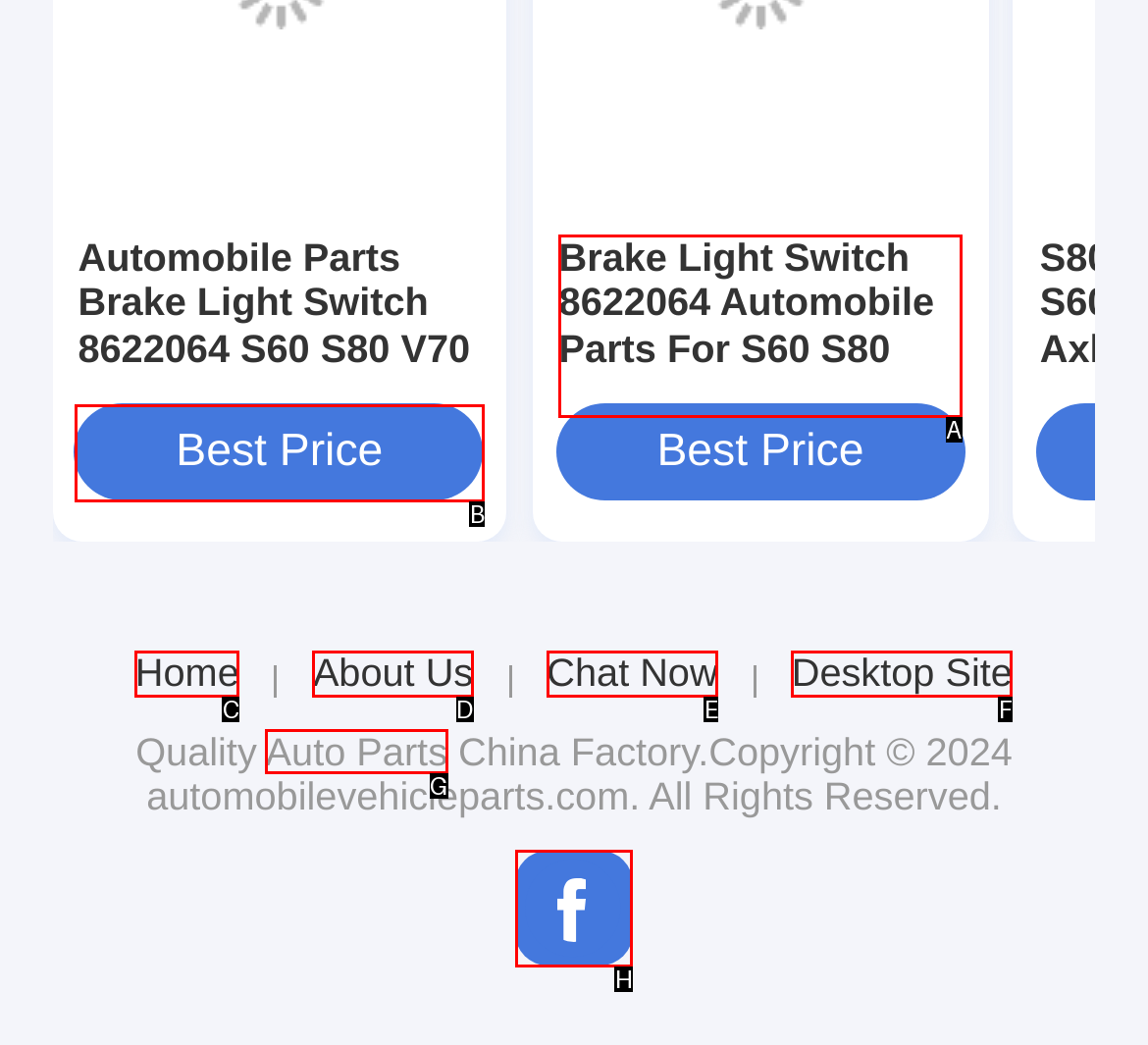Determine which option should be clicked to carry out this task: Check Best Price
State the letter of the correct choice from the provided options.

B